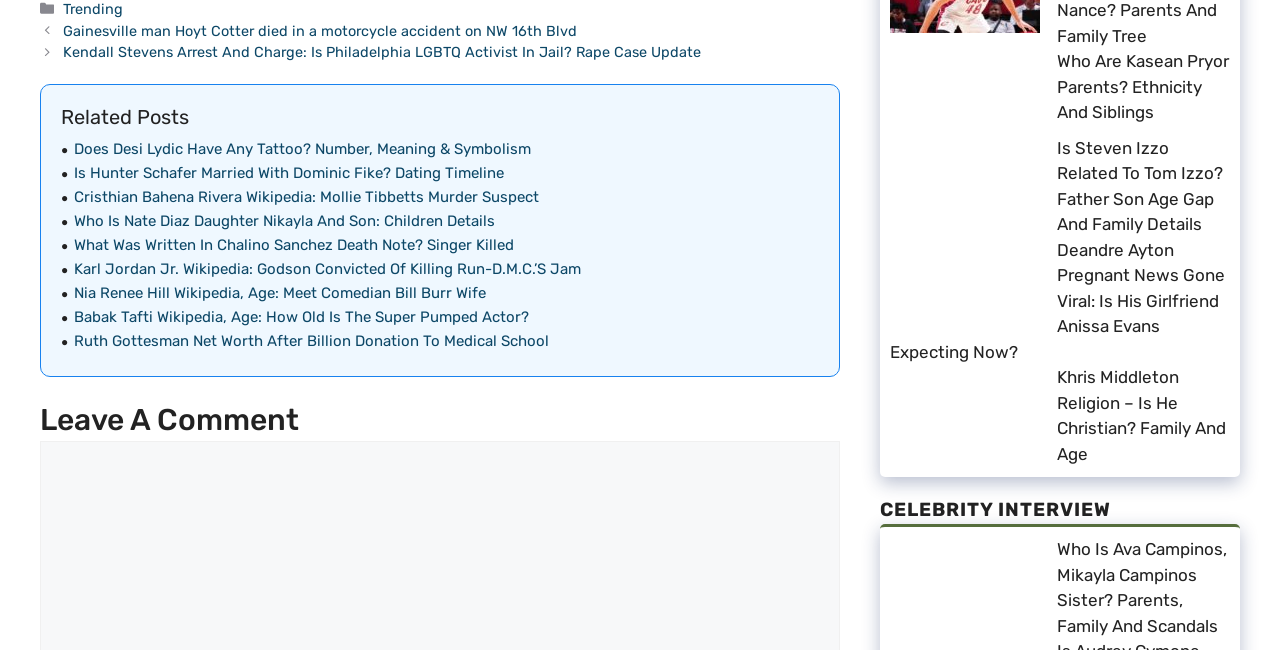How many images are on this webpage?
Provide a comprehensive and detailed answer to the question.

I counted the number of image elements on the webpage and found 6 images.